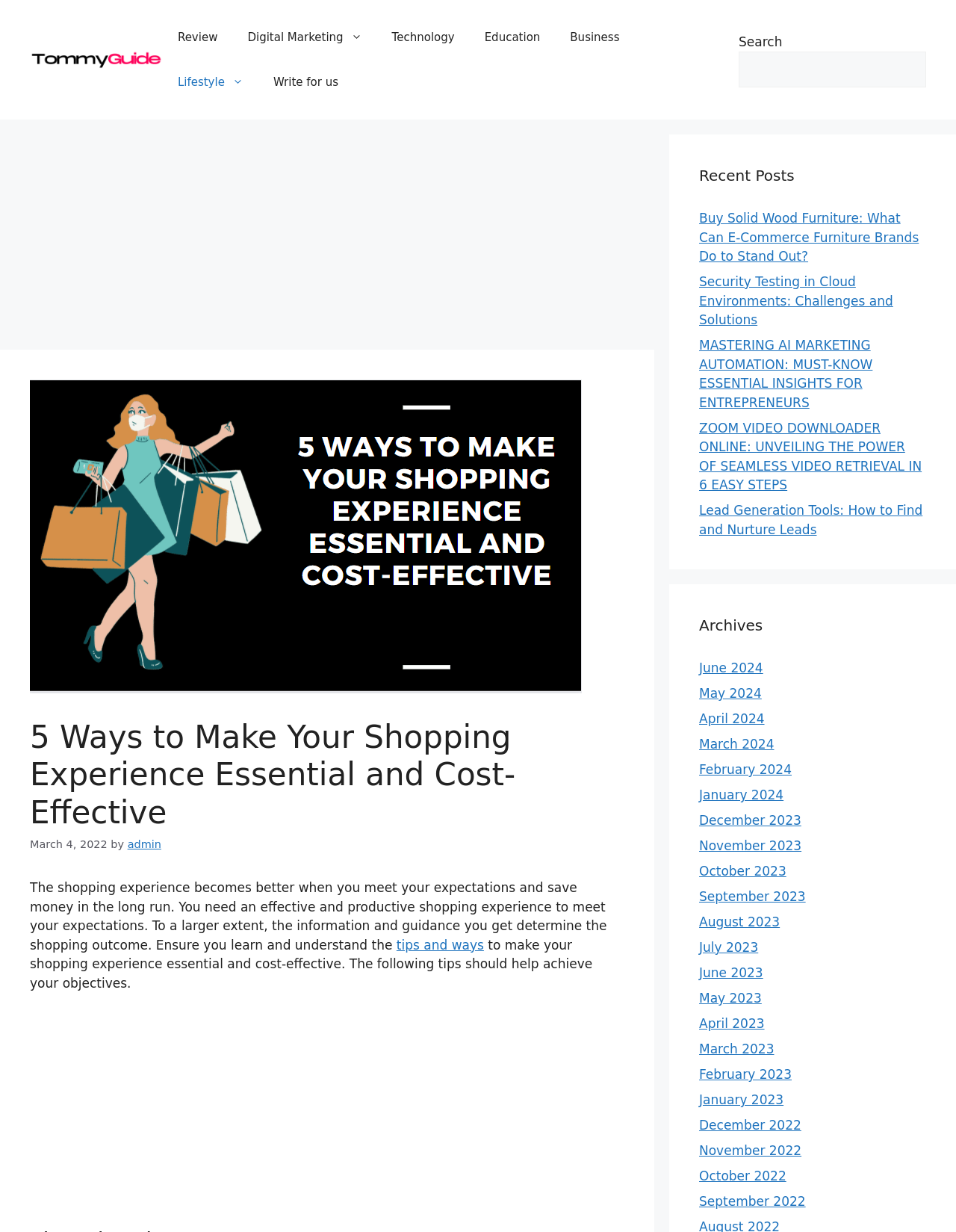Please identify the bounding box coordinates of the element I need to click to follow this instruction: "Check the article 'Top 6 Important Things That You Need To Know About The Lie Detector Test!!!'".

None